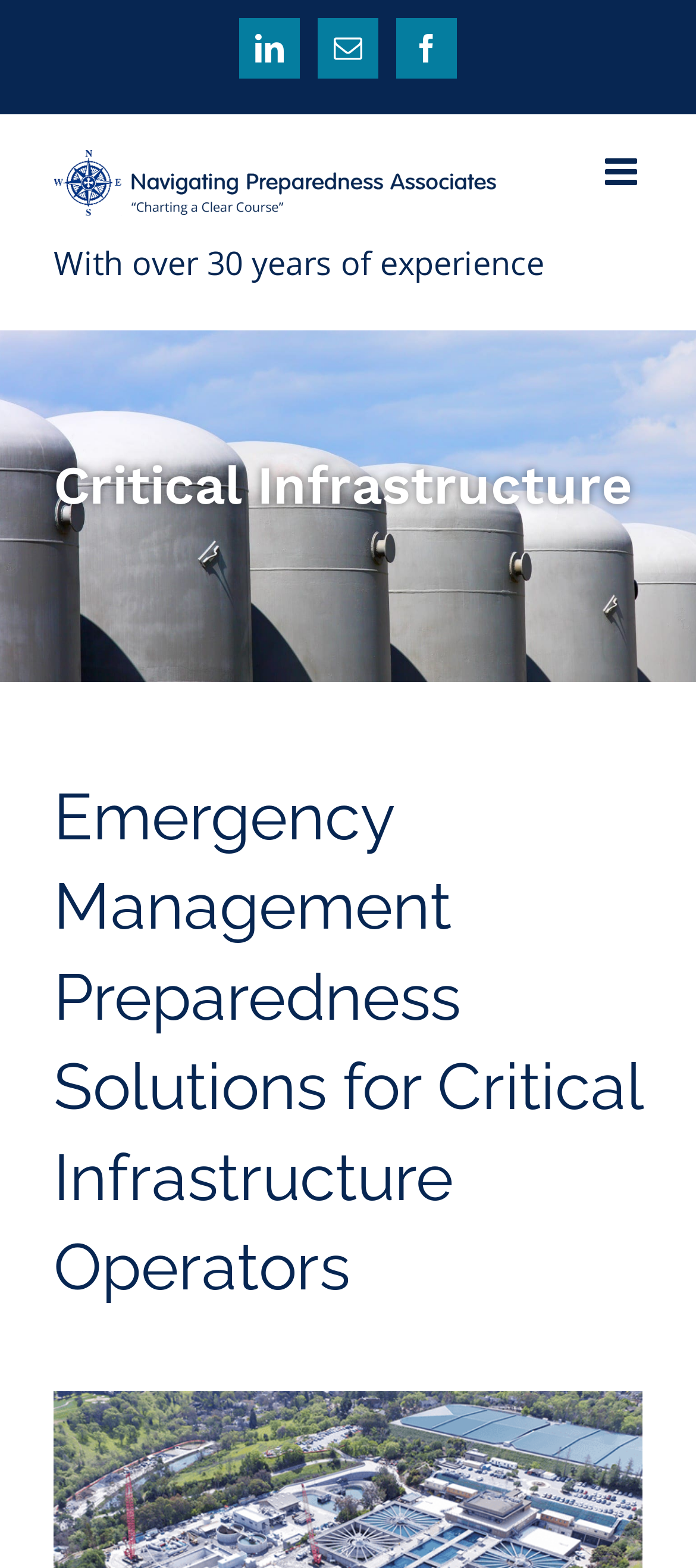Answer the question below using just one word or a short phrase: 
What is the topic of the heading below the logo?

Critical Infrastructure